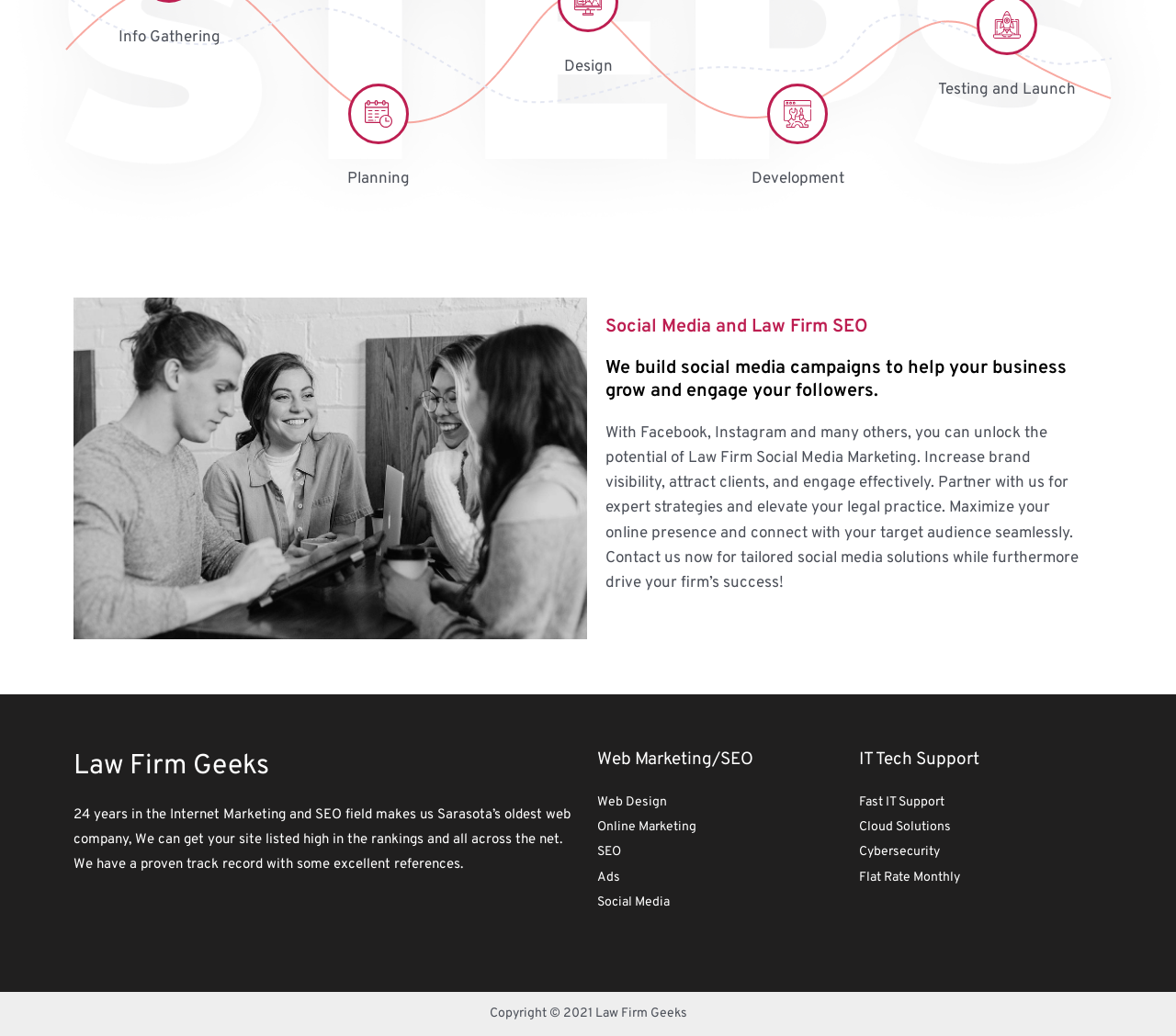Identify the bounding box coordinates for the UI element described as: "Flat Rate Monthly". The coordinates should be provided as four floats between 0 and 1: [left, top, right, bottom].

[0.73, 0.839, 0.816, 0.854]